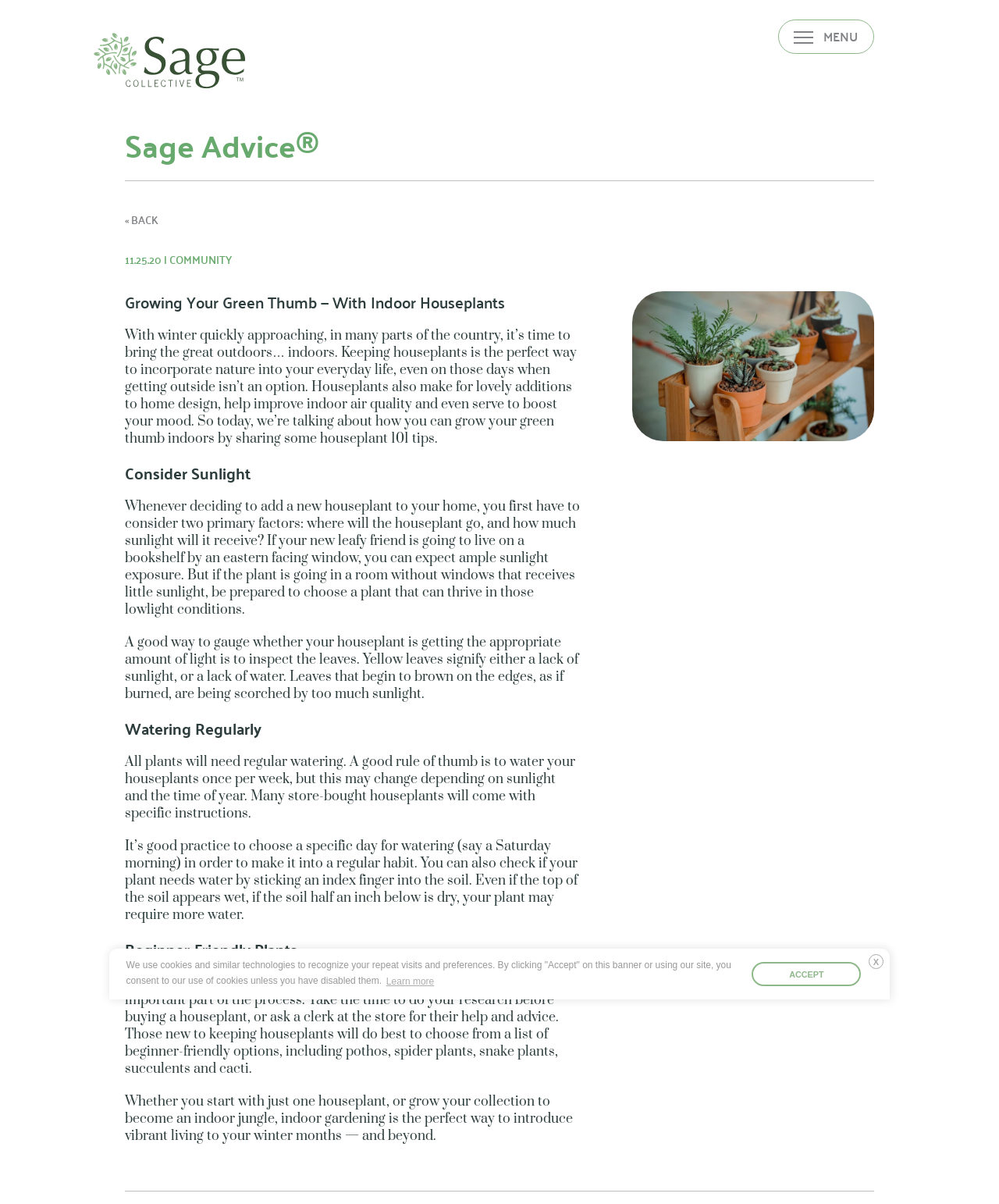Offer a thorough description of the webpage.

This webpage is about growing indoor houseplants, specifically providing tips for beginners. At the top left, there is a small image and a link. On the top right, there is a "MENU" link. Below the top section, there is a header section with the title "Sage Advice" and a "« BACK" link. The main content of the webpage is divided into sections, each with a heading and descriptive text.

The first section has a heading "Growing Your Green Thumb — With Indoor Houseplants" and introduces the topic of keeping houseplants indoors, highlighting their benefits for home design, air quality, and mood. The text also mentions that the webpage will provide houseplant 101 tips.

The next section has a heading "Consider Sunlight" and discusses the importance of sunlight for houseplants, explaining how to gauge the amount of sunlight a plant is receiving by inspecting its leaves.

The following section has a heading "Watering Regularly" and provides tips on how to water houseplants, including a rule of thumb to water once a week and how to check if the soil needs water.

The next section has a heading "Beginner-Friendly Plants" and advises readers to choose plants that are suitable for their home's conditions, listing some beginner-friendly options such as pothos, spider plants, and succulents.

There is an image on the right side of the webpage, showing a wooden shelf with pots of succulents and other potted houseplants.

At the bottom of the webpage, there is a cookie consent dialog with a message explaining the use of cookies and buttons to accept, deny, or learn more about cookies.